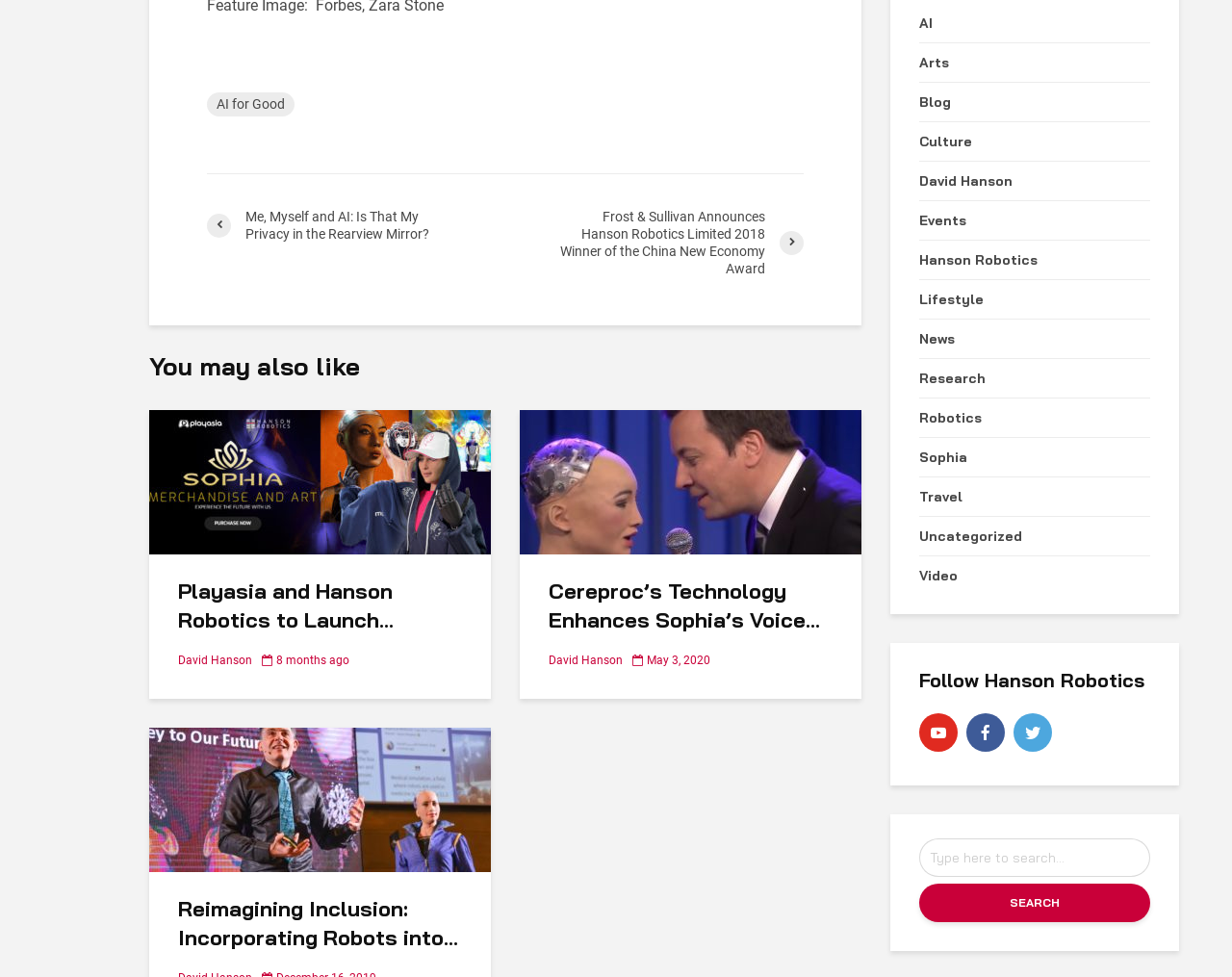Please locate the clickable area by providing the bounding box coordinates to follow this instruction: "Read 'Me, Myself and AI: Is That My Privacy in the Rearview Mirror?' article".

[0.168, 0.213, 0.41, 0.248]